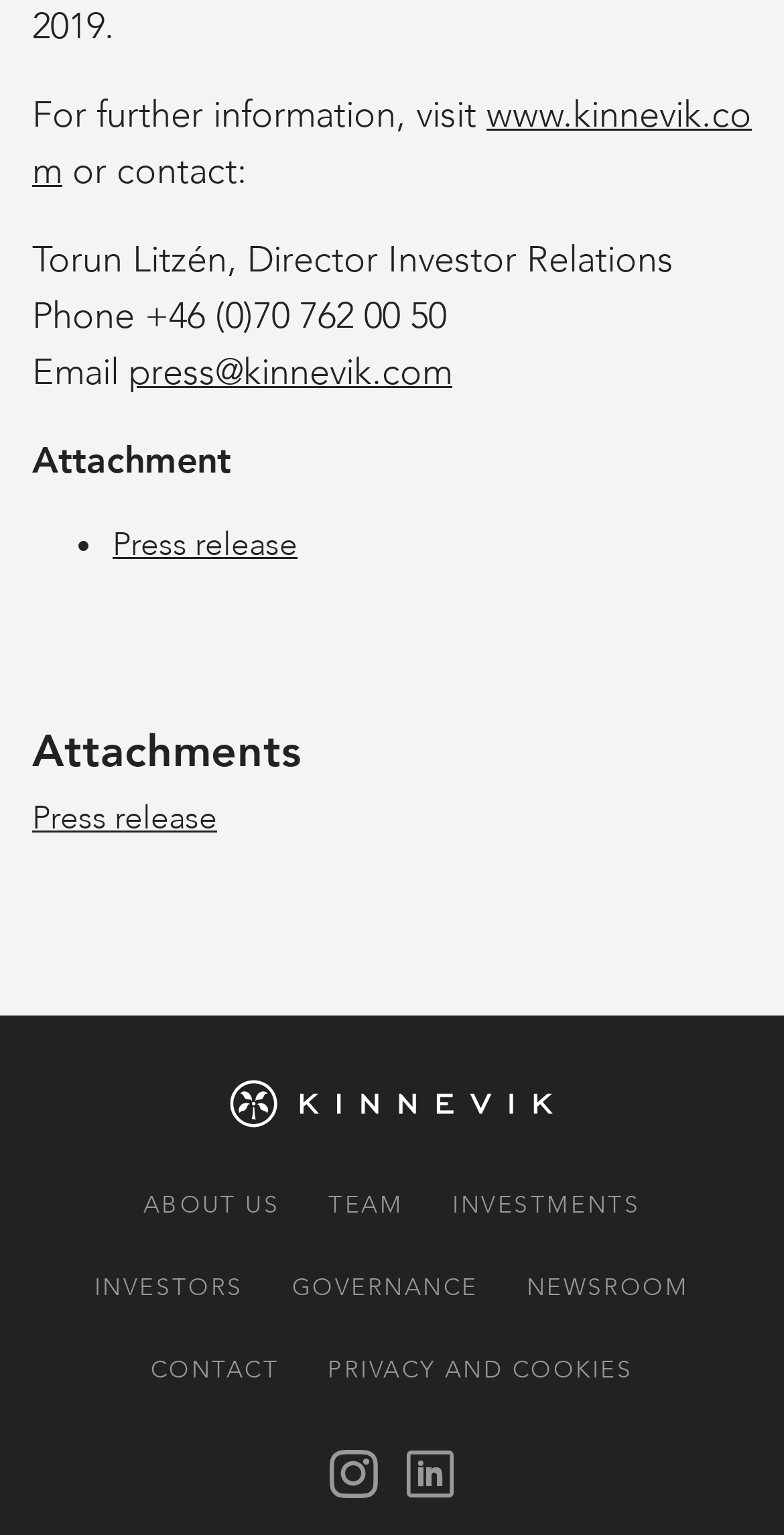Please provide the bounding box coordinates for the UI element as described: "press@kinnevik.com". The coordinates must be four floats between 0 and 1, represented as [left, top, right, bottom].

[0.164, 0.227, 0.577, 0.259]